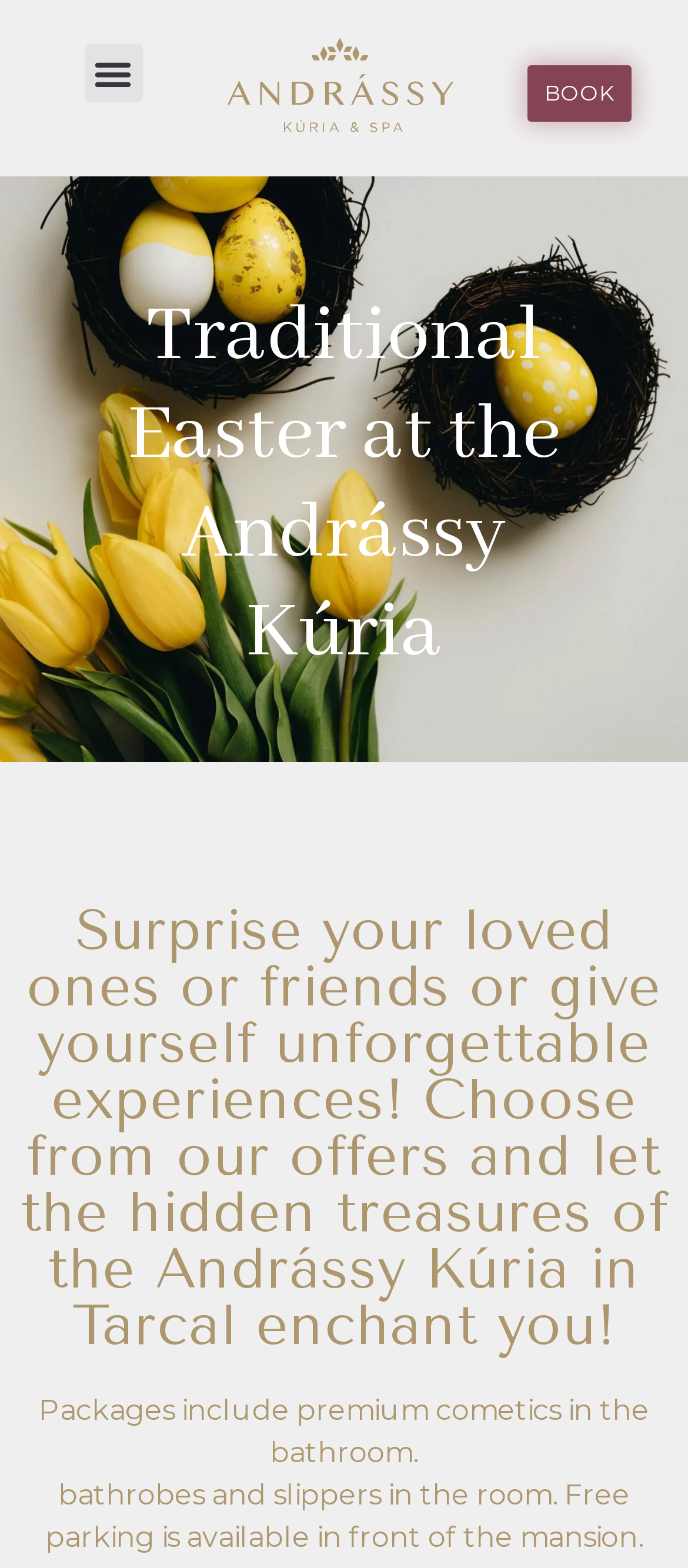Extract the main heading from the webpage content.

Traditional Easter at the Andrássy Kúria